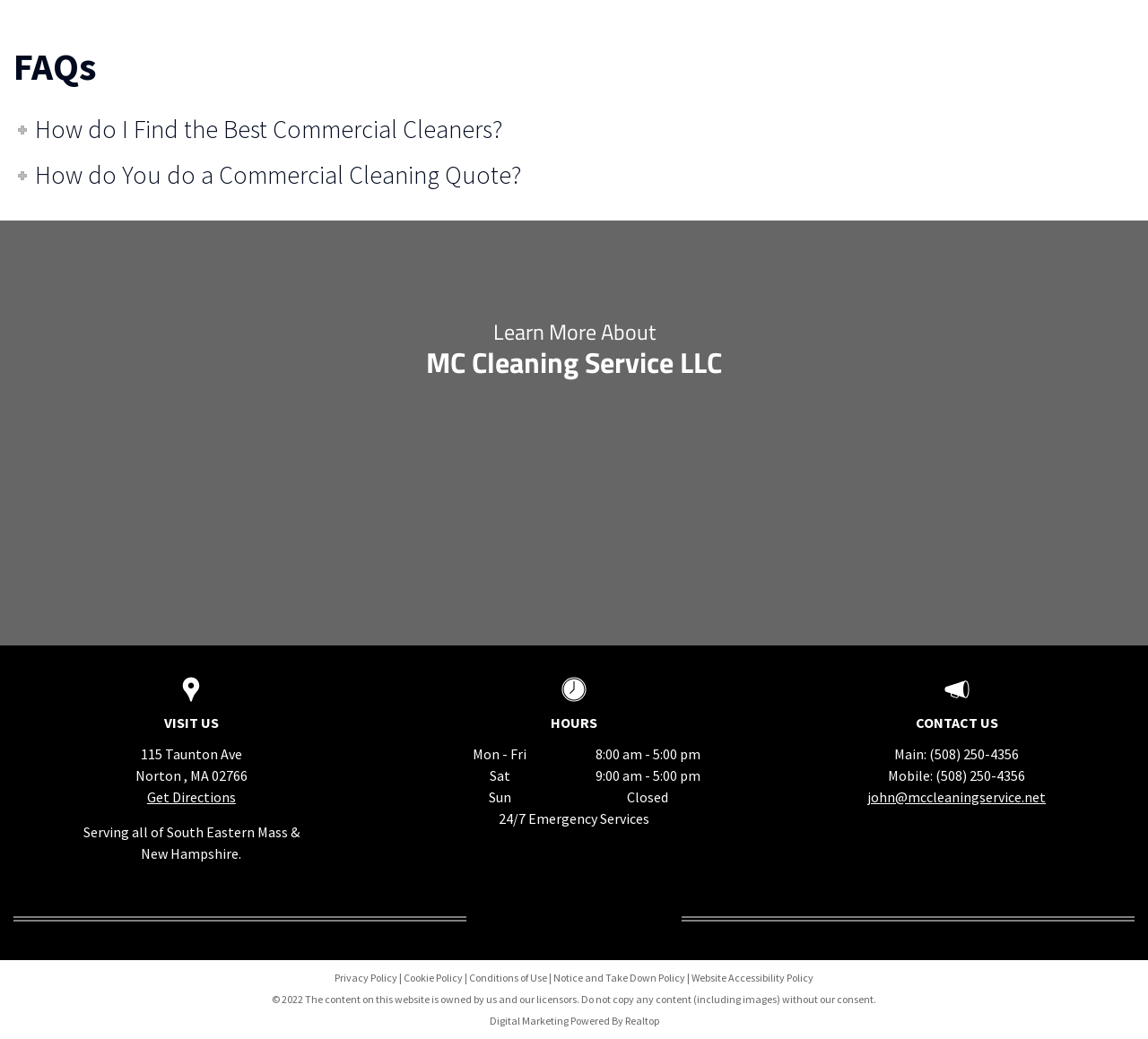Answer the question briefly using a single word or phrase: 
What are the office hours on Saturday?

9:00 am - 5:00 pm